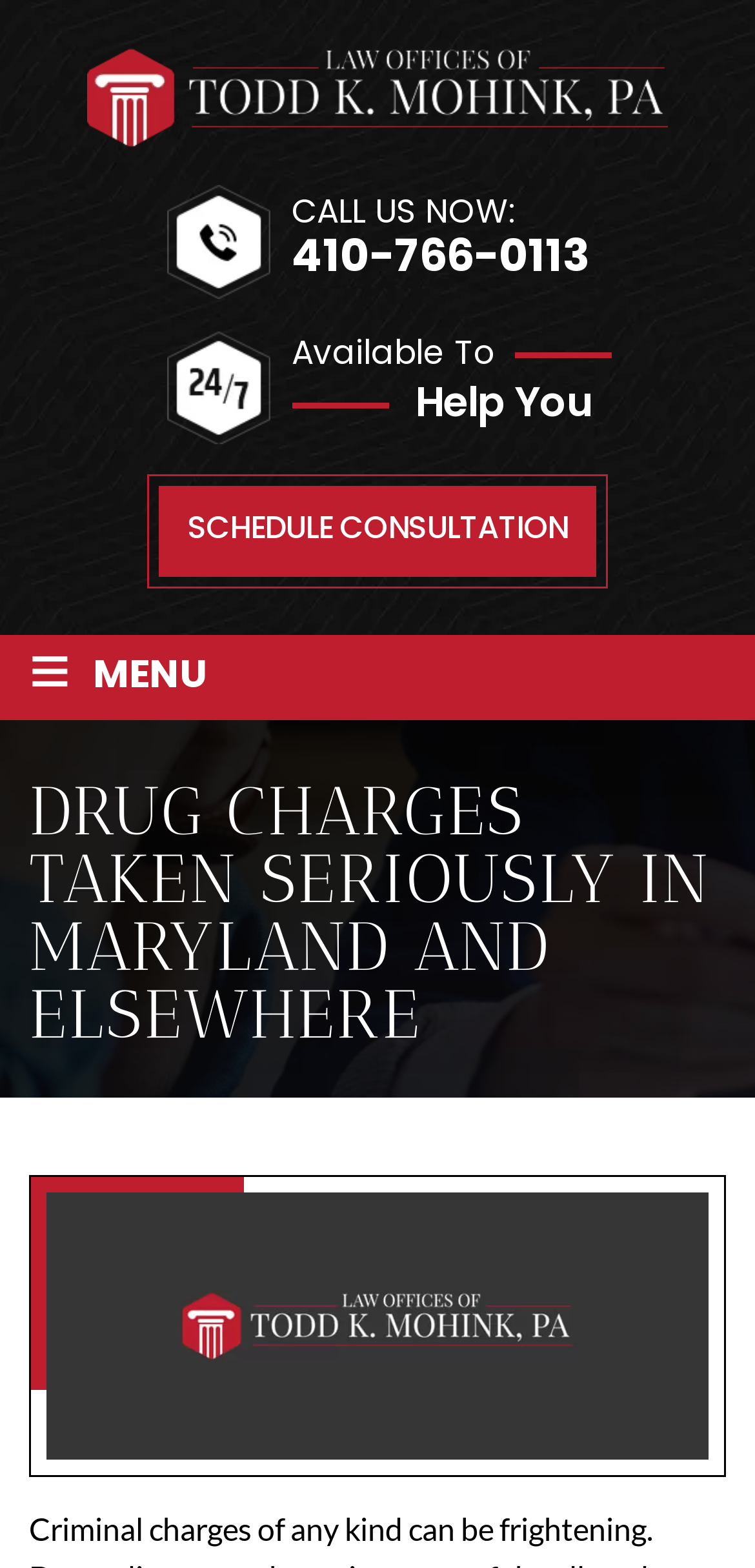Identify the bounding box for the given UI element using the description provided. Coordinates should be in the format (top-left x, top-left y, bottom-right x, bottom-right y) and must be between 0 and 1. Here is the description: ≡ Menu

[0.038, 0.414, 0.321, 0.449]